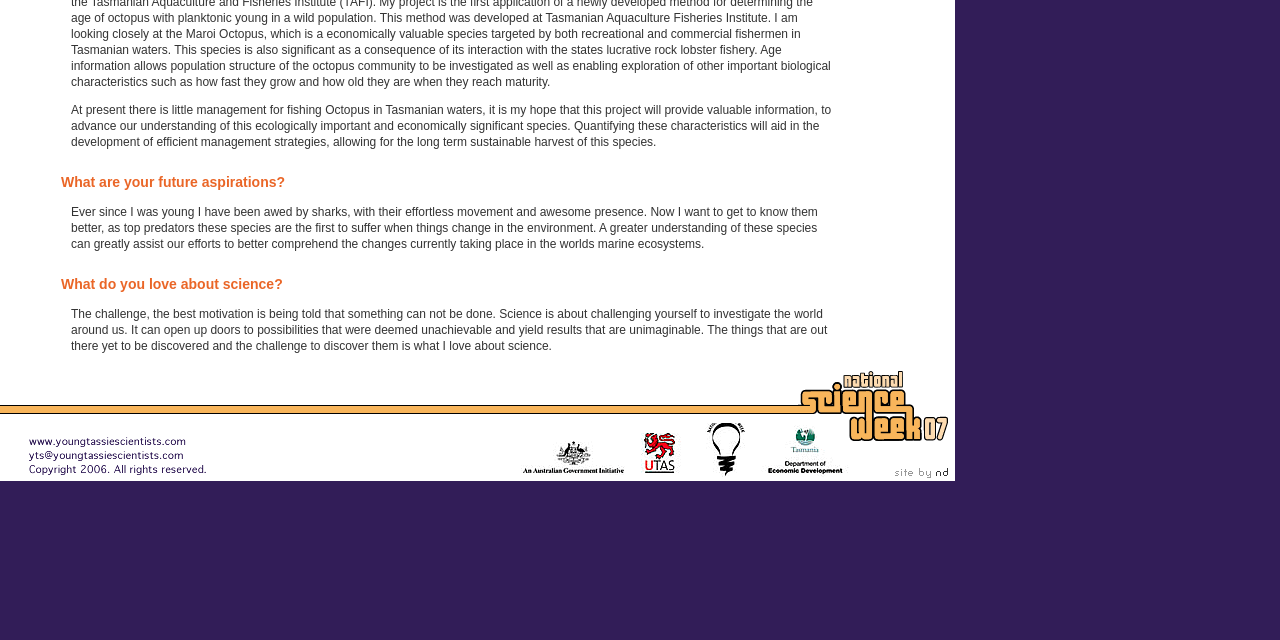Provide the bounding box coordinates for the UI element that is described as: "alt="contact" name="footer_detail"".

[0.0, 0.735, 0.306, 0.757]